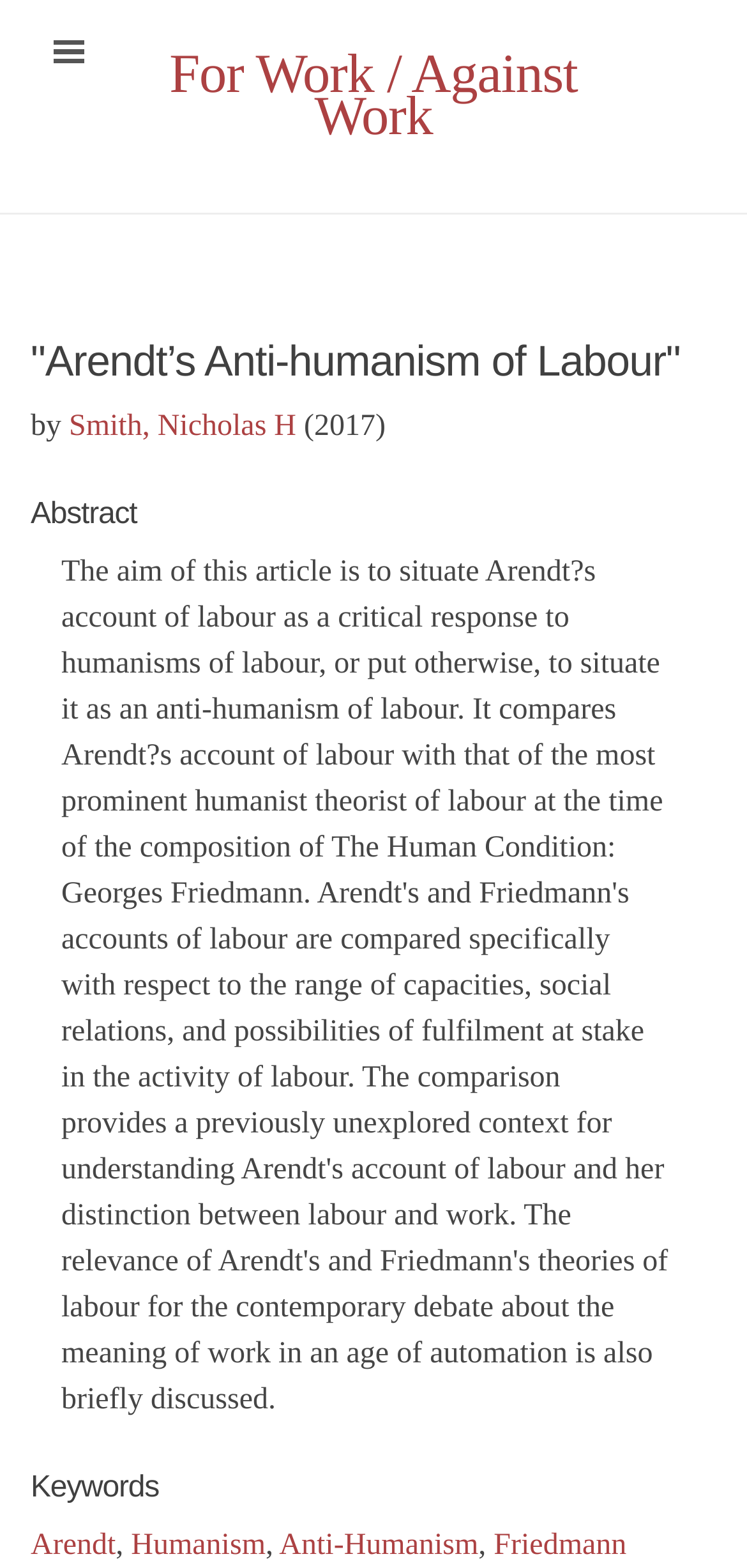What is the title of the article?
Using the information from the image, give a concise answer in one word or a short phrase.

Arendt’s Anti-humanism of Labour